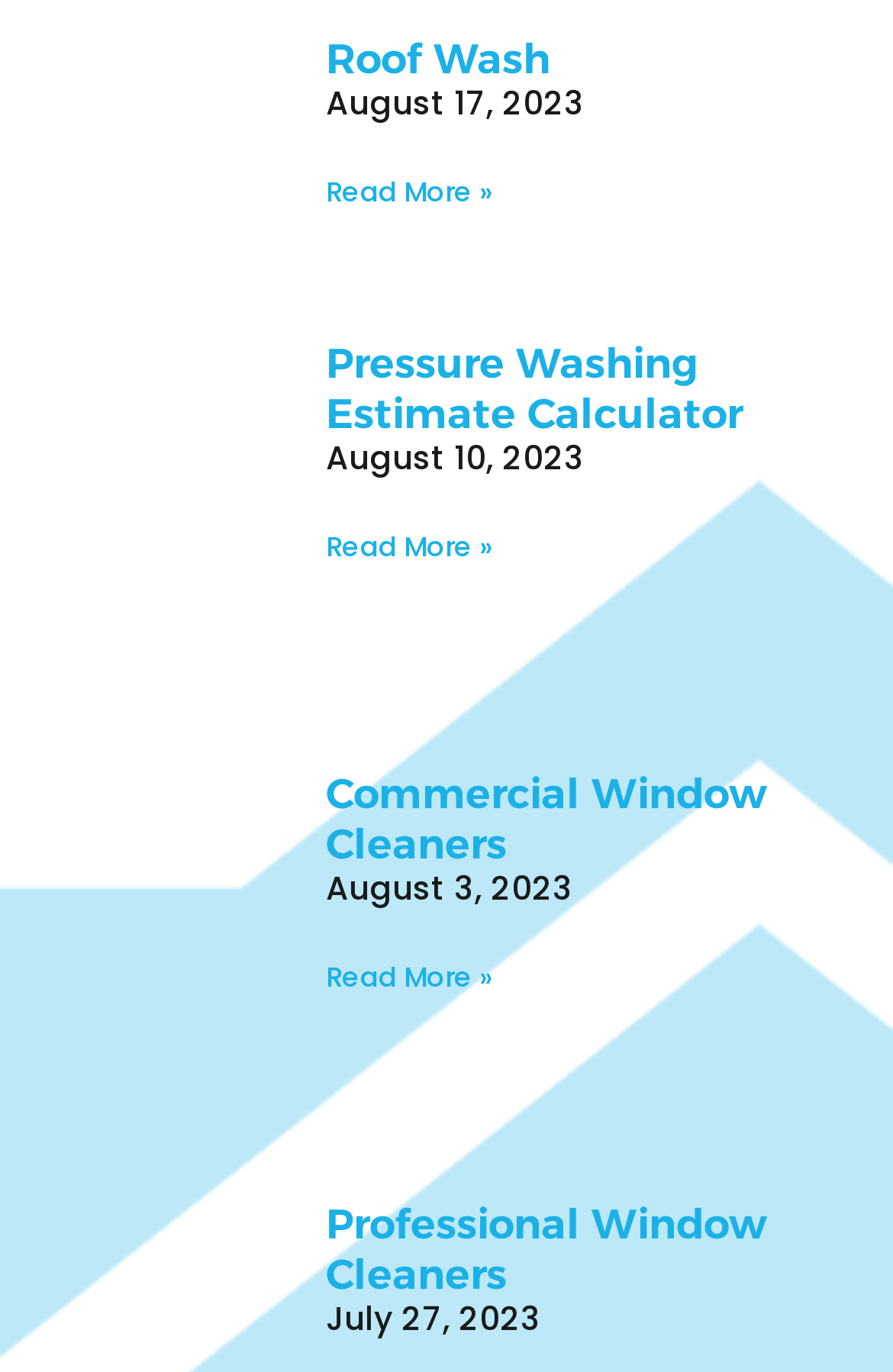Locate the bounding box coordinates of the area to click to fulfill this instruction: "Learn about Commercial Window Cleaners". The bounding box should be presented as four float numbers between 0 and 1, in the order [left, top, right, bottom].

[0.365, 0.561, 0.86, 0.633]